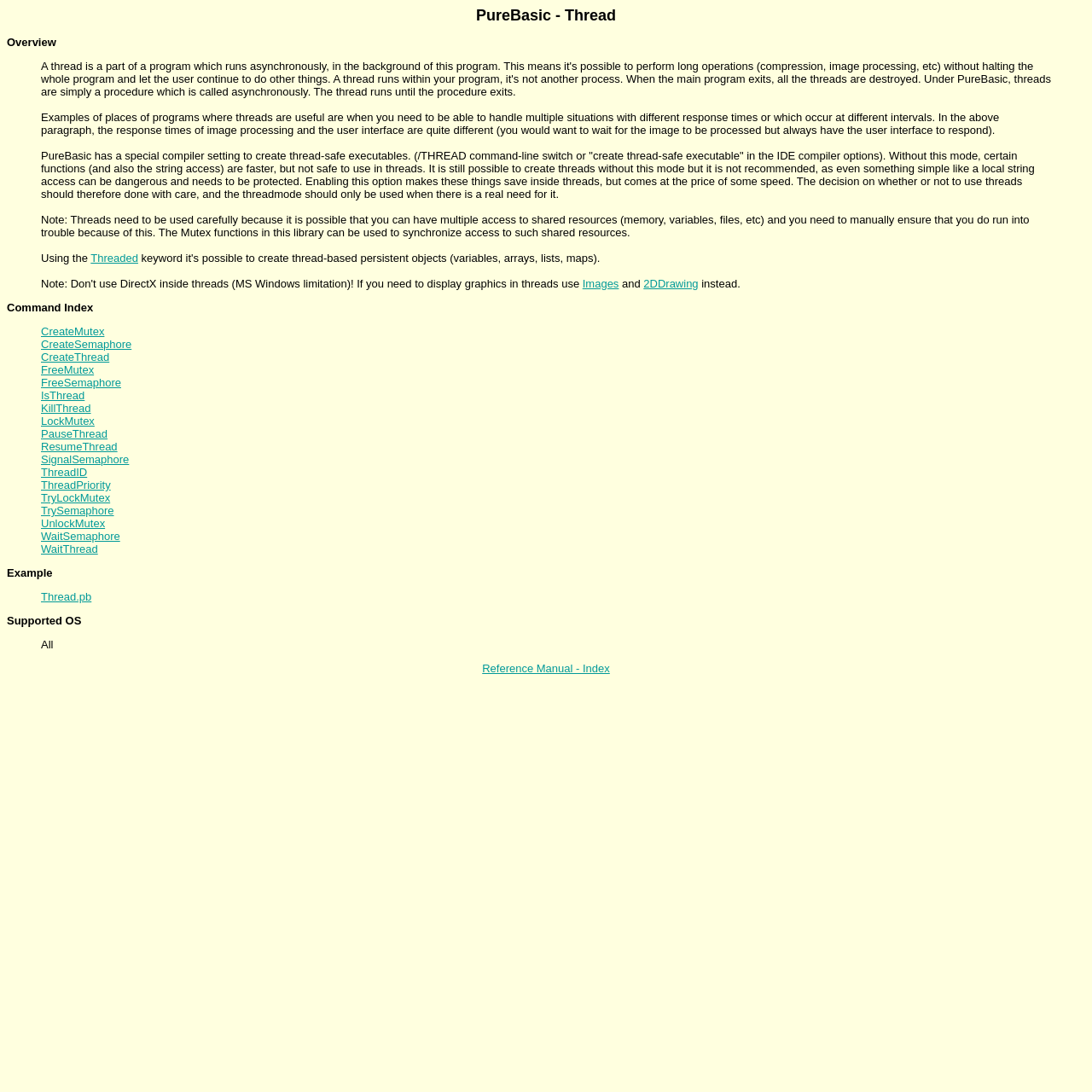What are some examples of places where threads are useful?
From the screenshot, supply a one-word or short-phrase answer.

Handling multiple situations with different response times